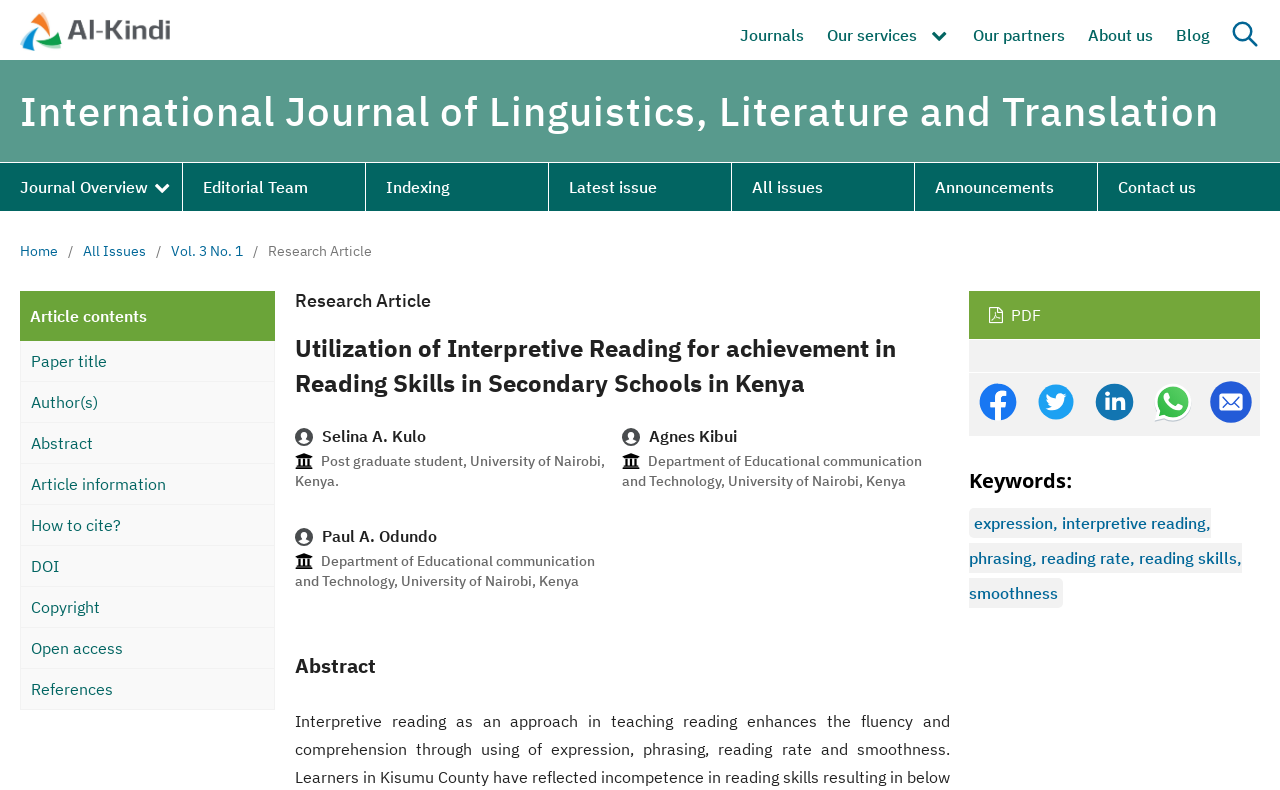Please find the bounding box coordinates of the clickable region needed to complete the following instruction: "Explore the 'Keywords'". The bounding box coordinates must consist of four float numbers between 0 and 1, i.e., [left, top, right, bottom].

[0.757, 0.591, 0.837, 0.625]